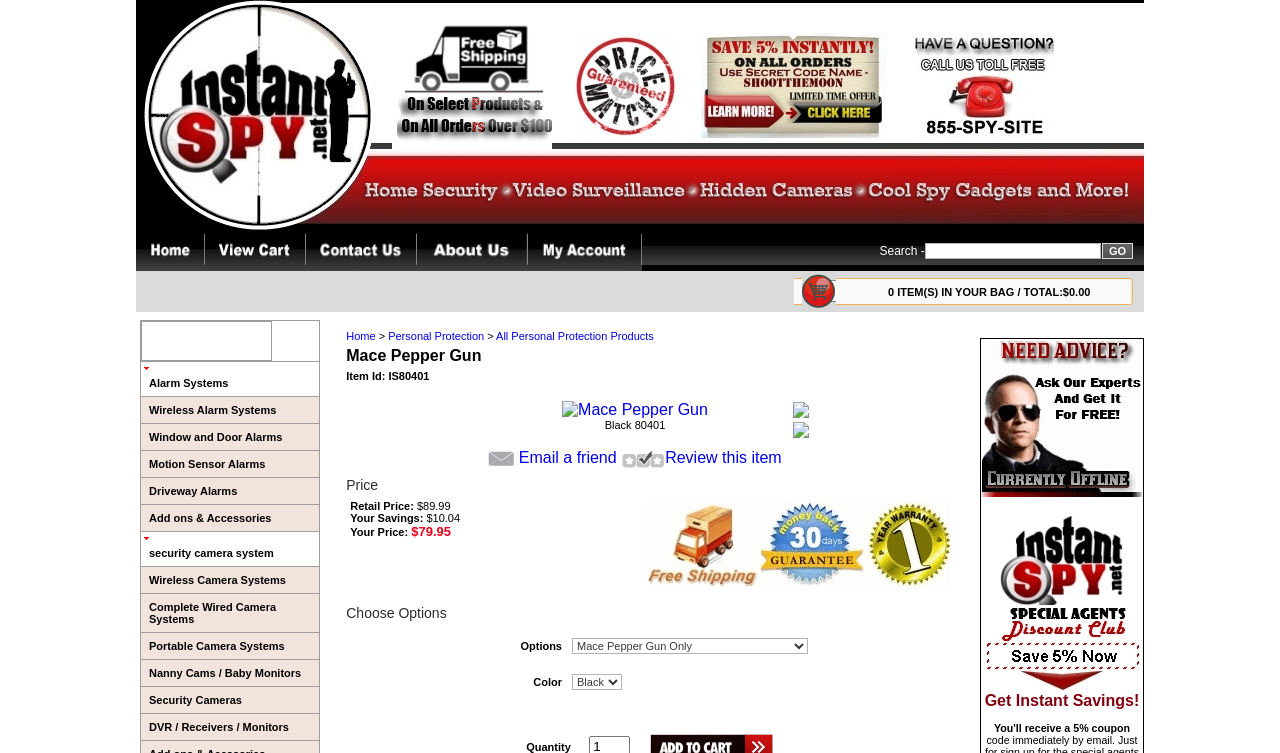Predict the bounding box of the UI element that fits this description: "DVR / Receivers / Monitors".

[0.112, 0.951, 0.248, 0.98]